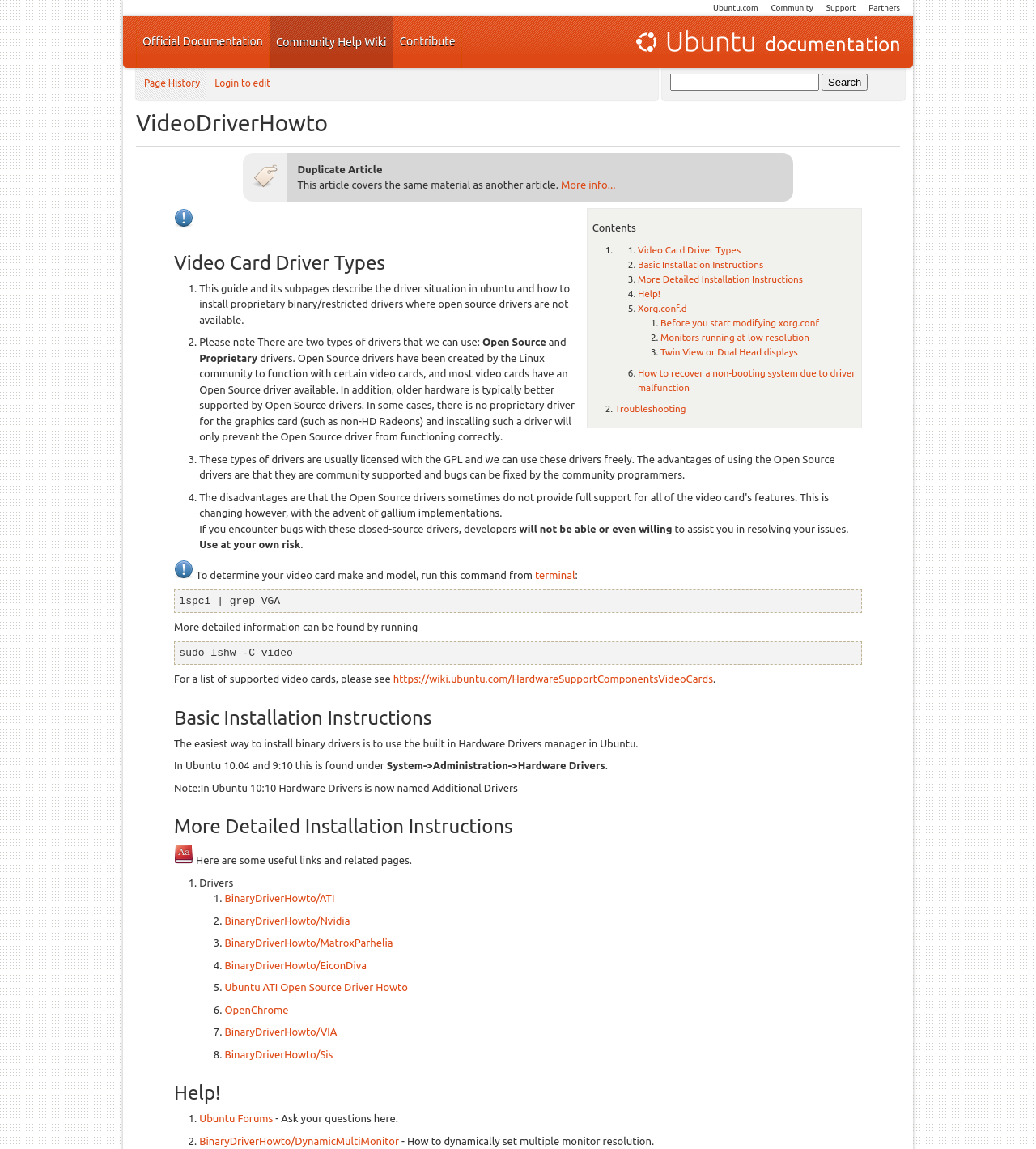Could you find the bounding box coordinates of the clickable area to complete this instruction: "Click on the 'VideoDriverHowto' link"?

[0.131, 0.096, 0.317, 0.118]